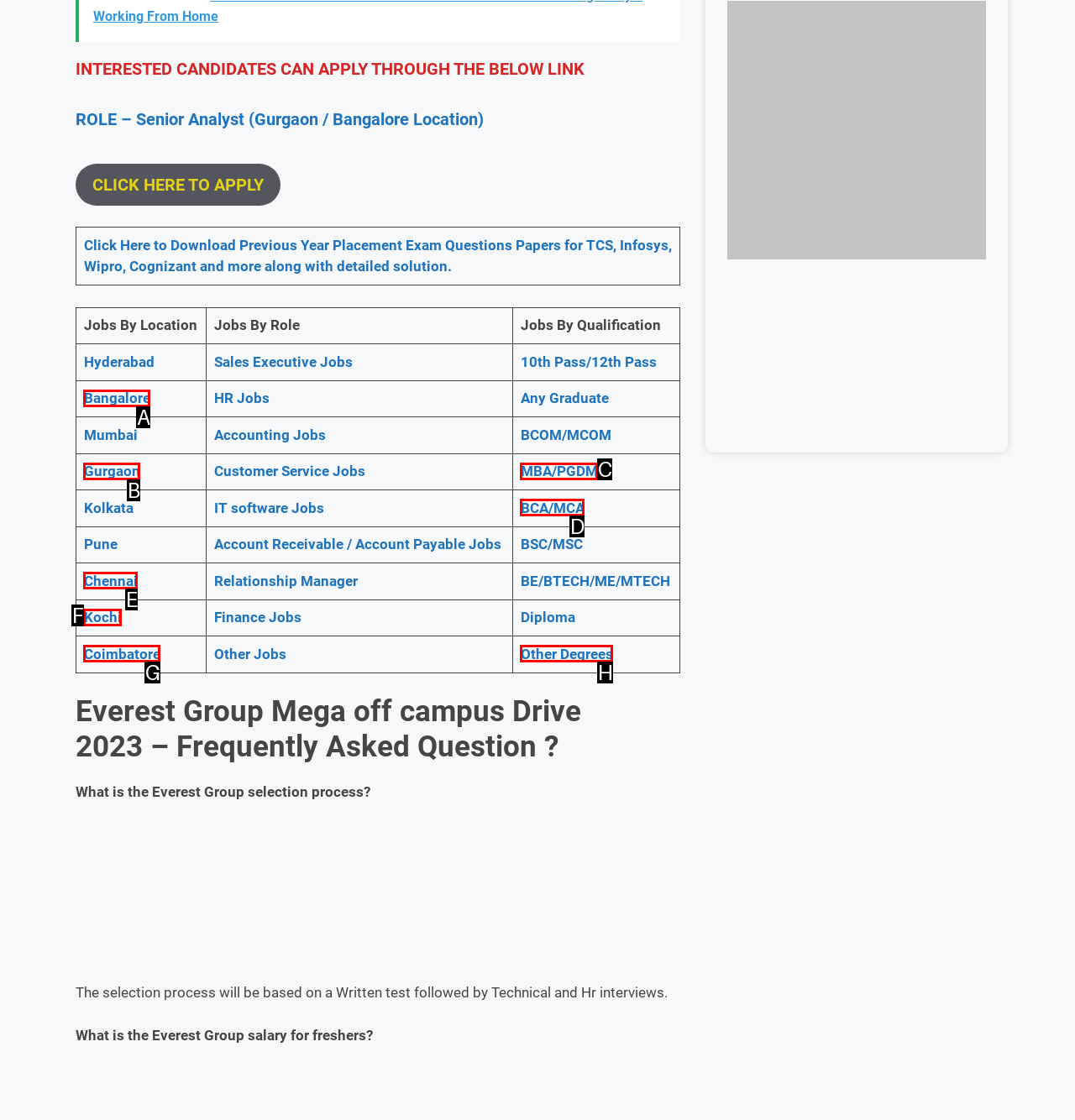Please provide the letter of the UI element that best fits the following description: Coimbatore
Respond with the letter from the given choices only.

G